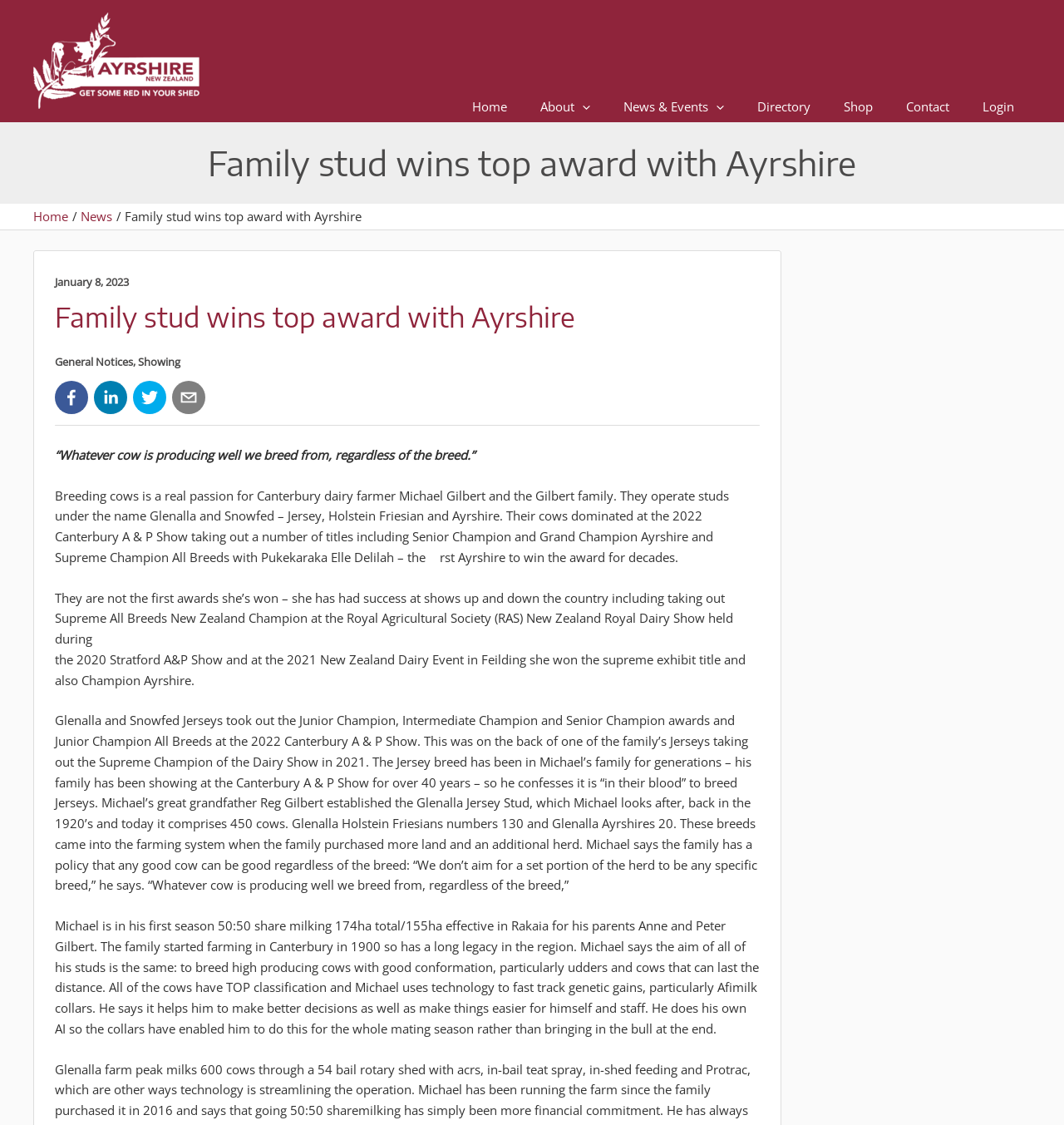Please give a concise answer to this question using a single word or phrase: 
What is the name of the award won by Pukekaraka Elle Delilah?

Supreme Champion All Breeds